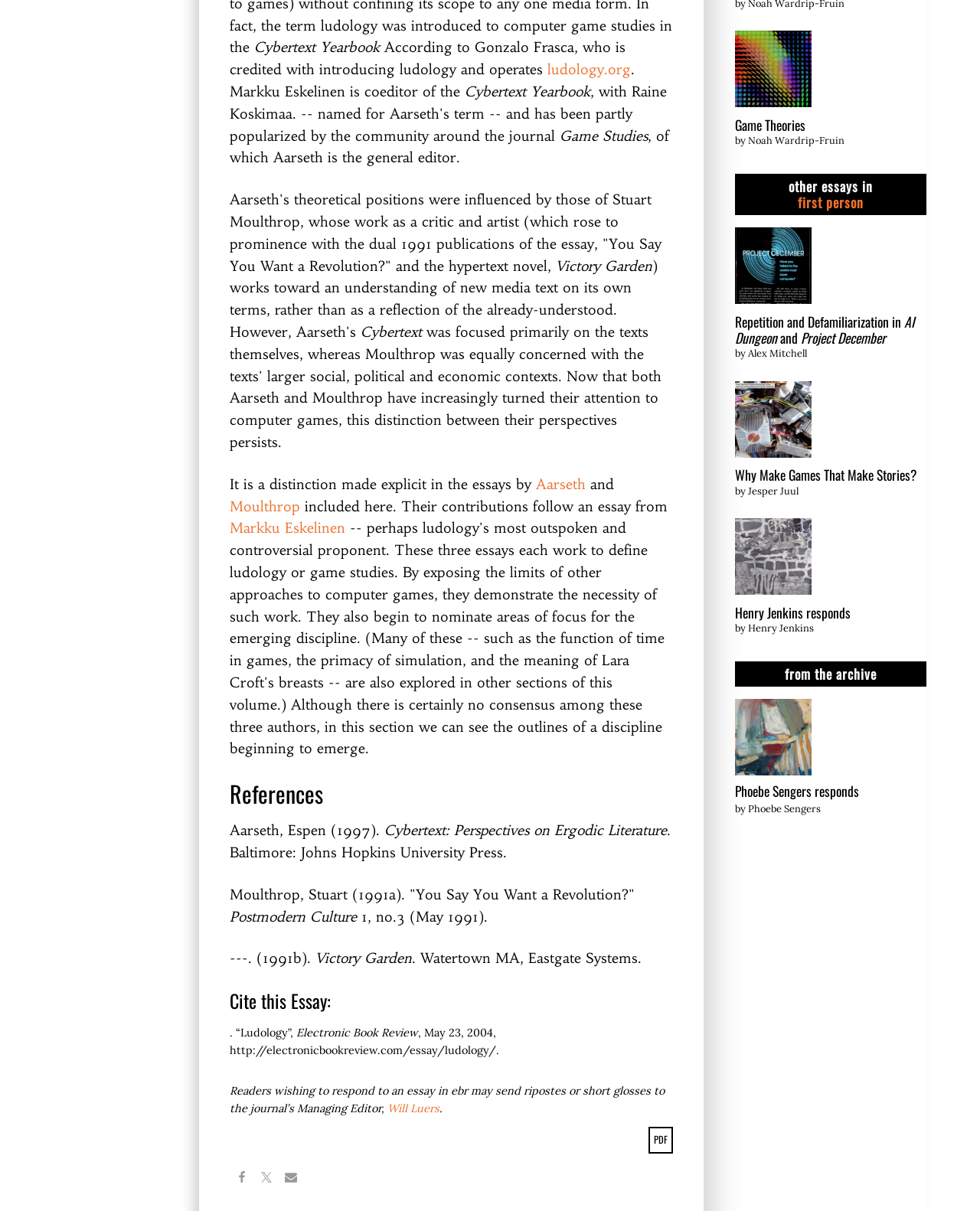Answer succinctly with a single word or phrase:
What is the name of the person who is the Managing Editor?

Will Luers